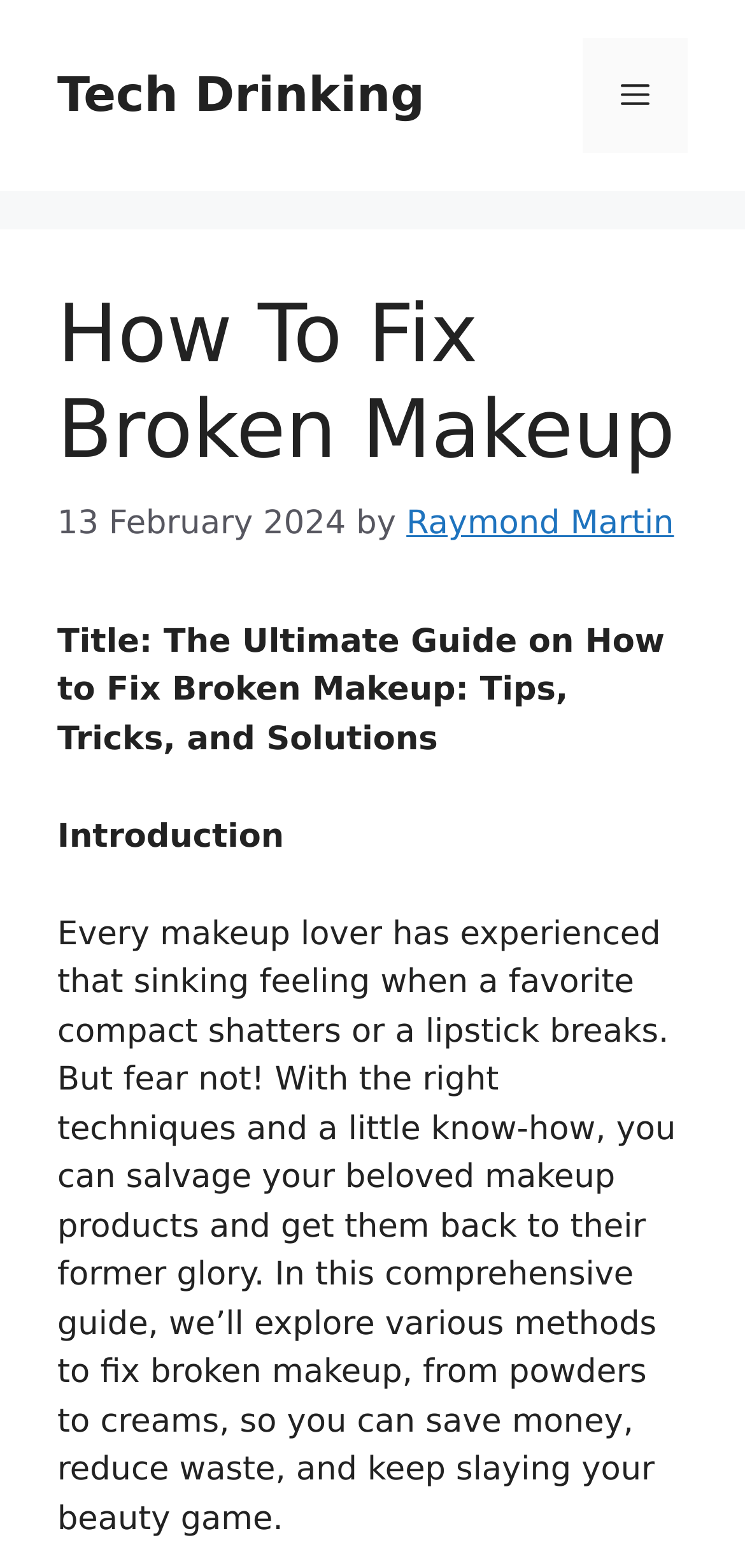What is the feeling described when a favorite compact shatters? Analyze the screenshot and reply with just one word or a short phrase.

sinking feeling